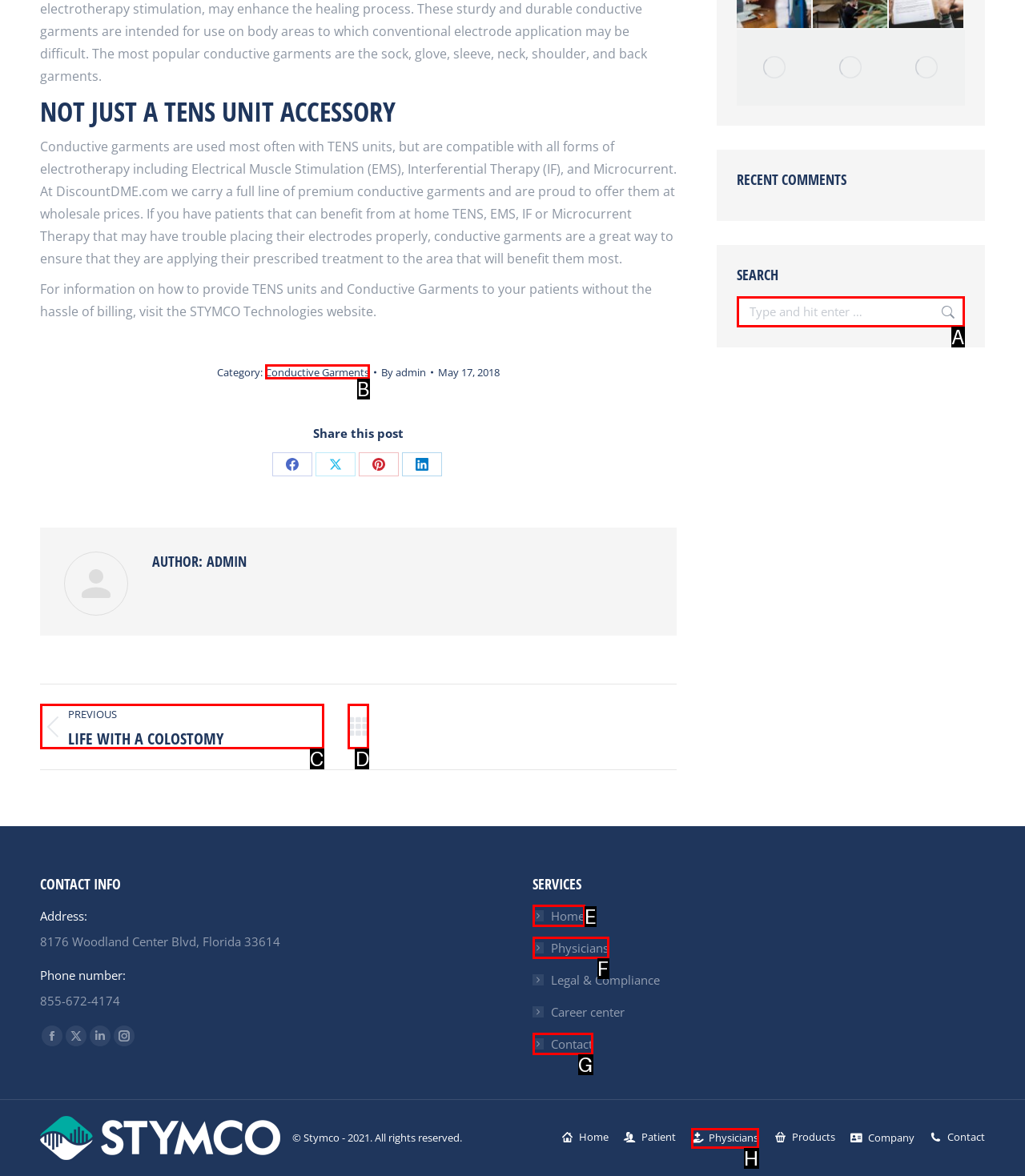Identify which HTML element to click to fulfill the following task: Search for something. Provide your response using the letter of the correct choice.

A